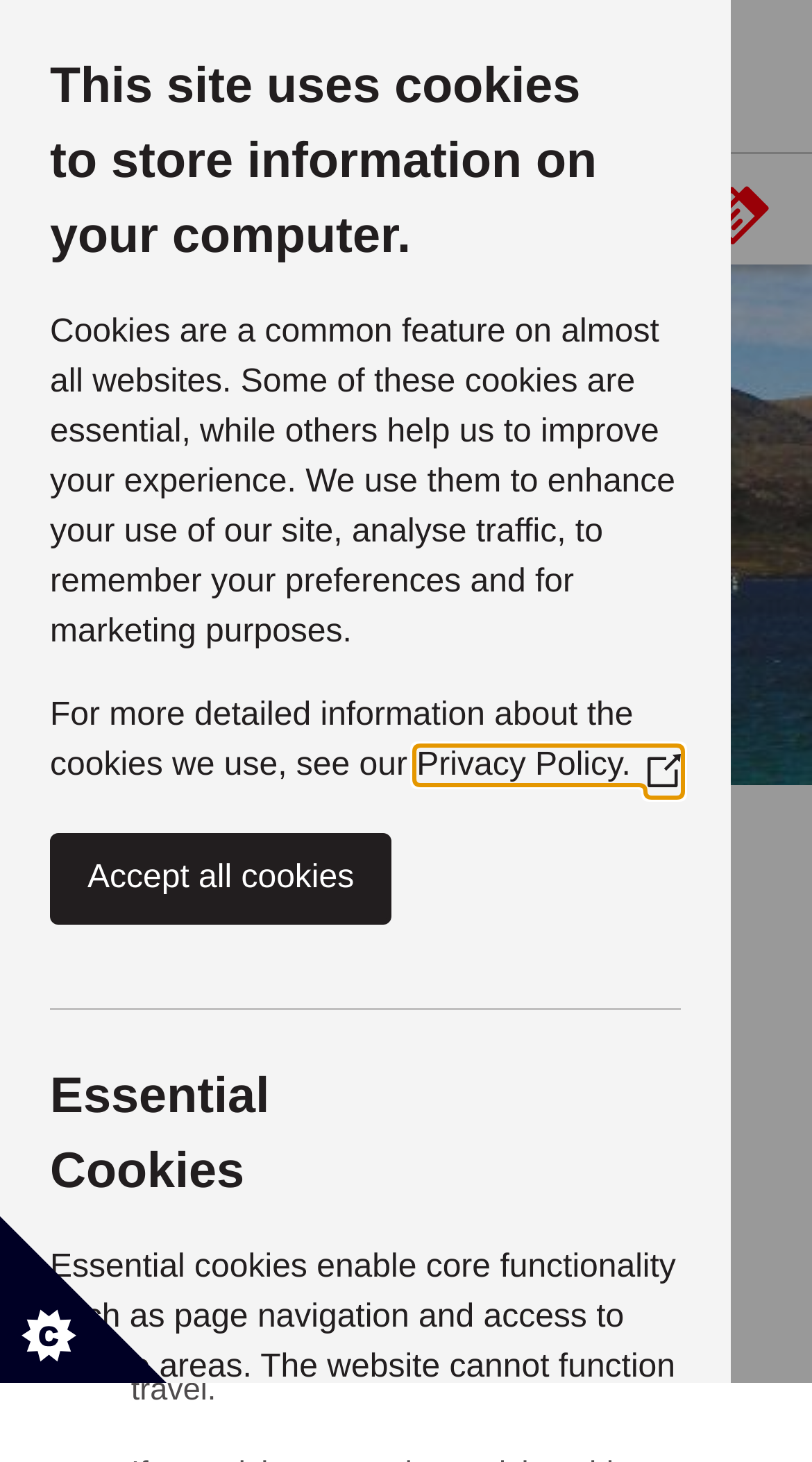Pinpoint the bounding box coordinates of the area that must be clicked to complete this instruction: "Click the 'Buy tickets' link".

[0.803, 0.106, 1.0, 0.181]